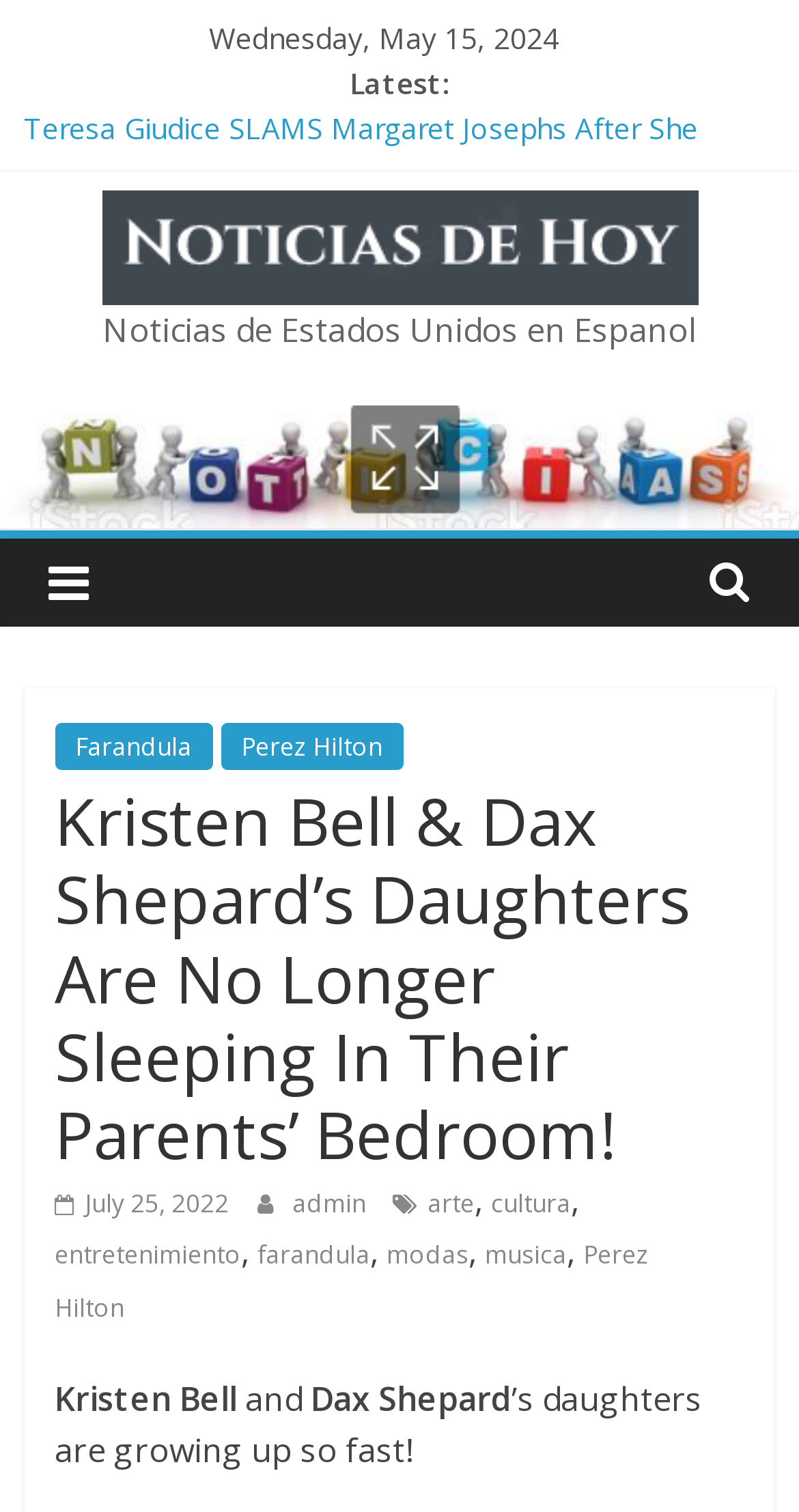Please reply to the following question with a single word or a short phrase:
What is the date of the latest news?

Wednesday, May 15, 2024